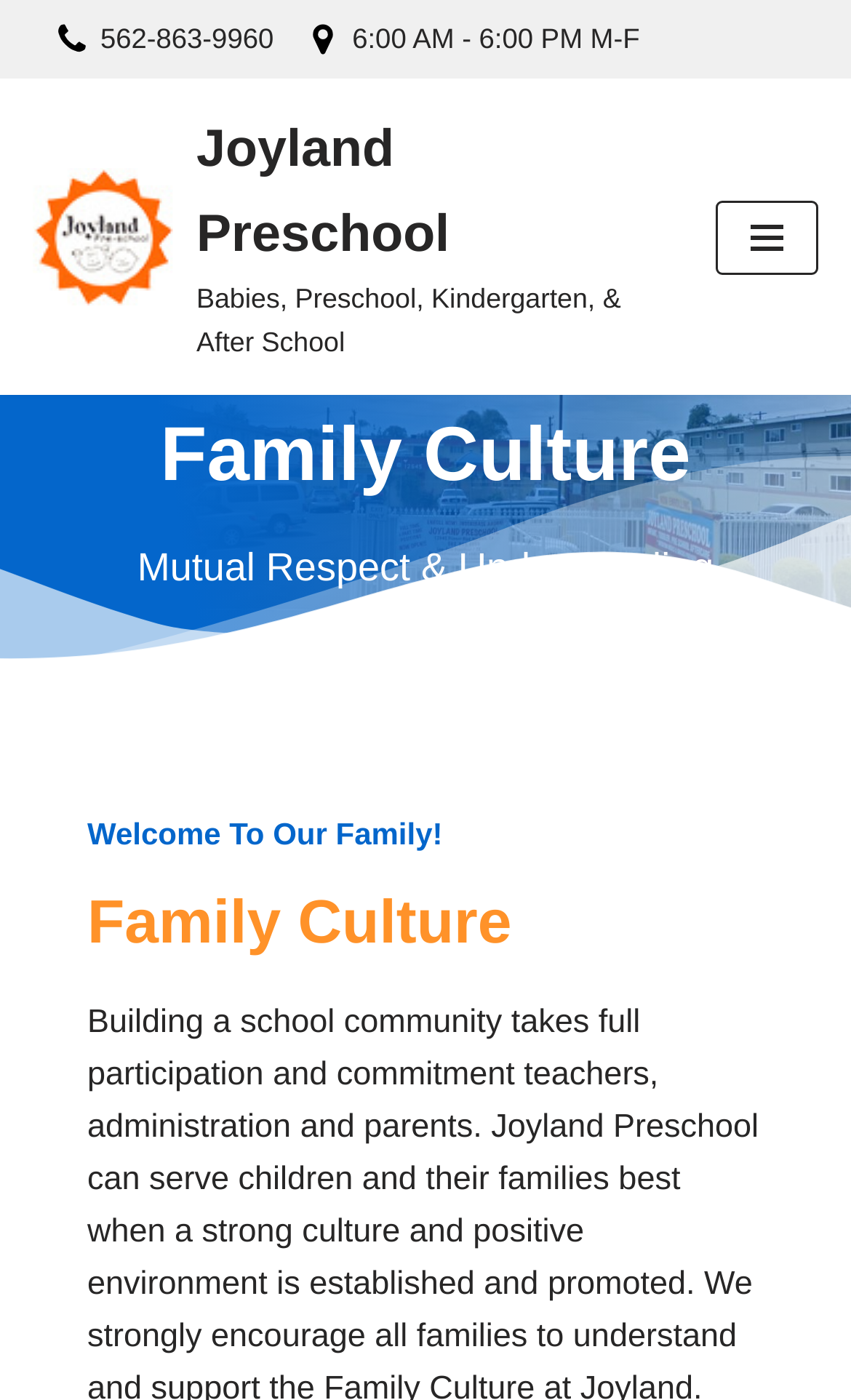What is the age range of children served by Joyland Preschool?
Using the visual information, answer the question in a single word or phrase.

Babies to Kindergarten